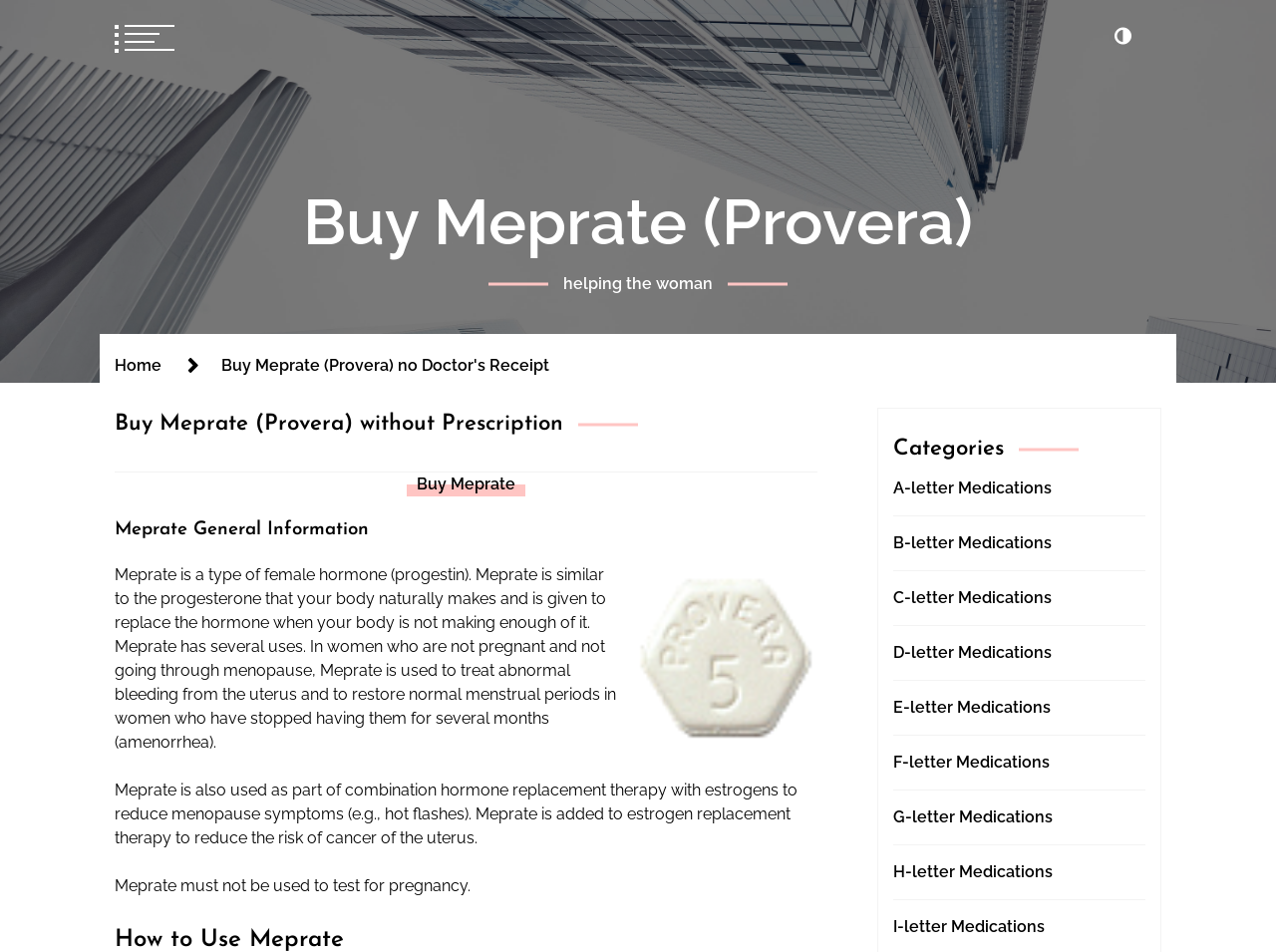Determine the bounding box coordinates of the clickable region to execute the instruction: "Switch to dark mode". The coordinates should be four float numbers between 0 and 1, denoted as [left, top, right, bottom].

[0.862, 0.021, 0.898, 0.053]